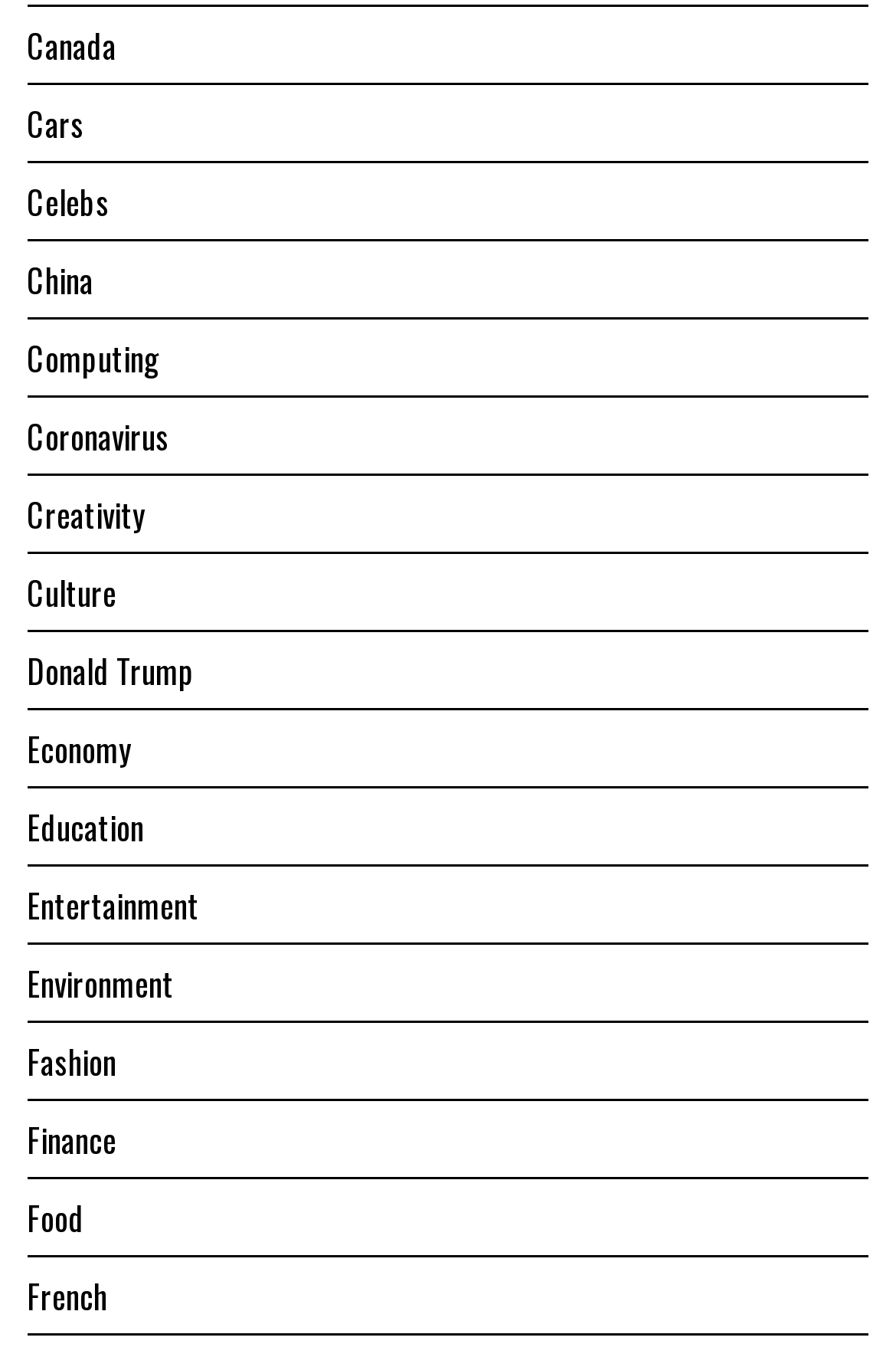Please pinpoint the bounding box coordinates for the region I should click to adhere to this instruction: "Learn about Environment".

[0.03, 0.706, 0.194, 0.741]